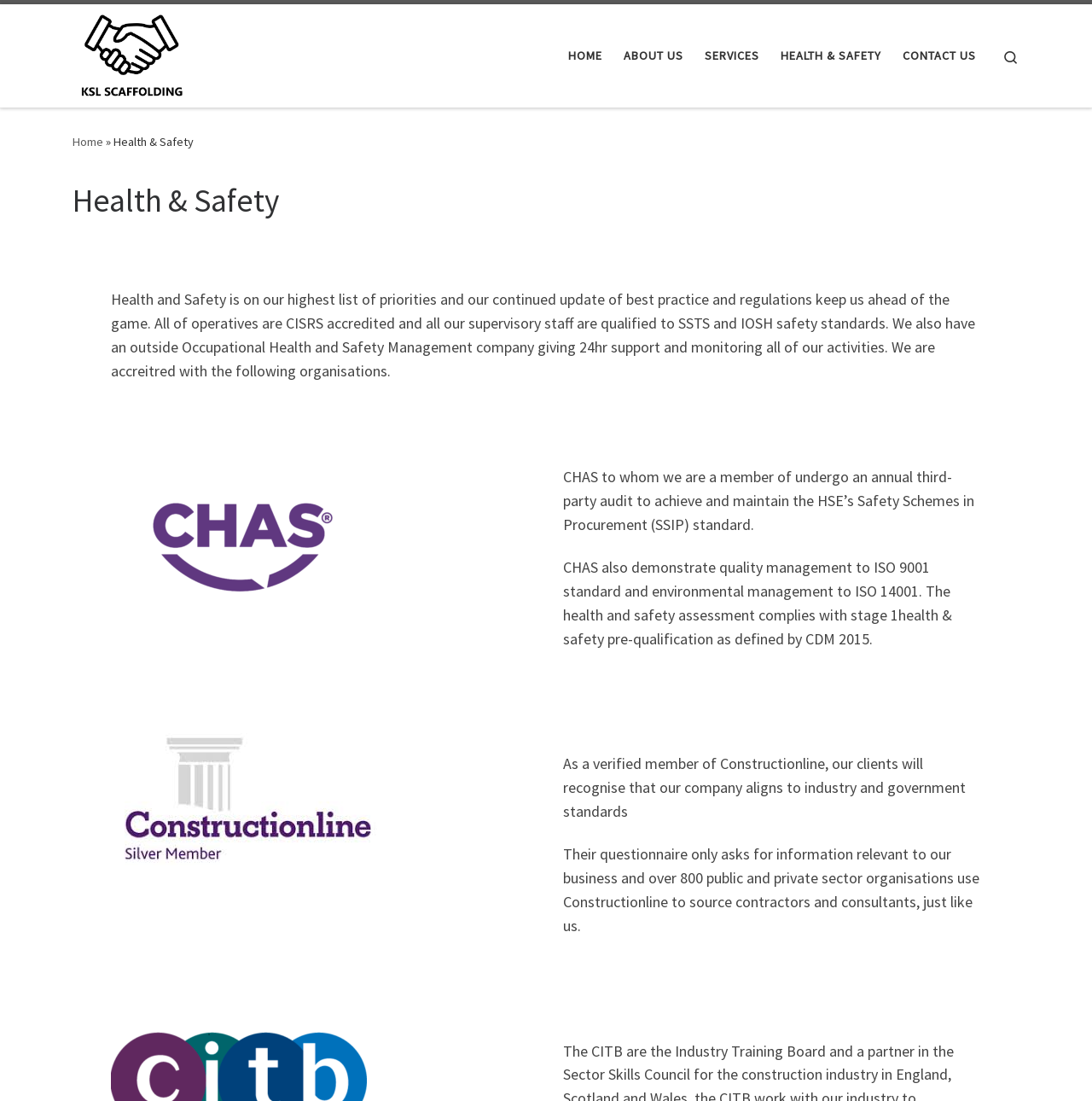What is the name of the logo on the left? Refer to the image and provide a one-word or short phrase answer.

Back home